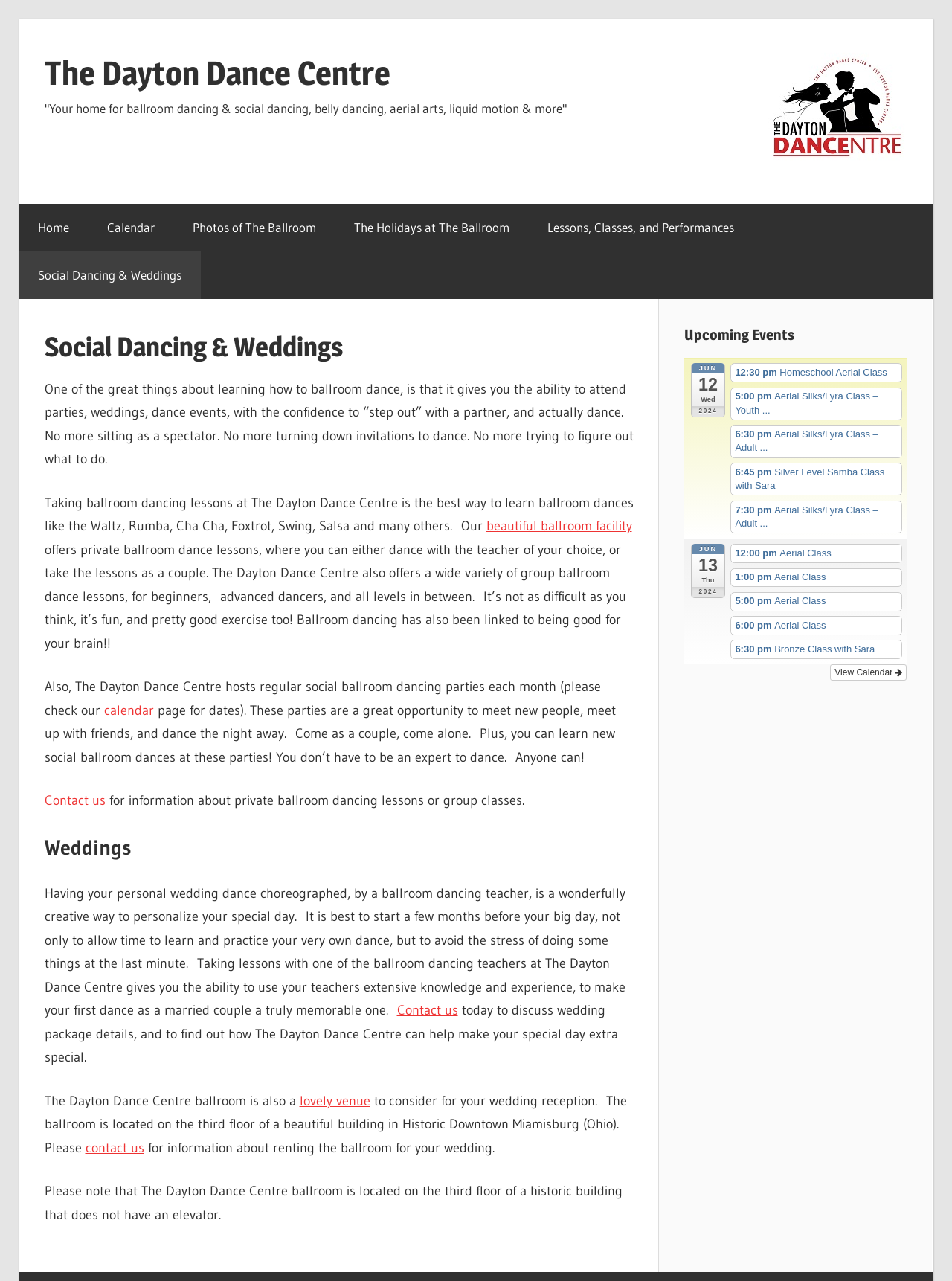Can you find the bounding box coordinates of the area I should click to execute the following instruction: "View 'Calendar'"?

[0.093, 0.159, 0.182, 0.196]